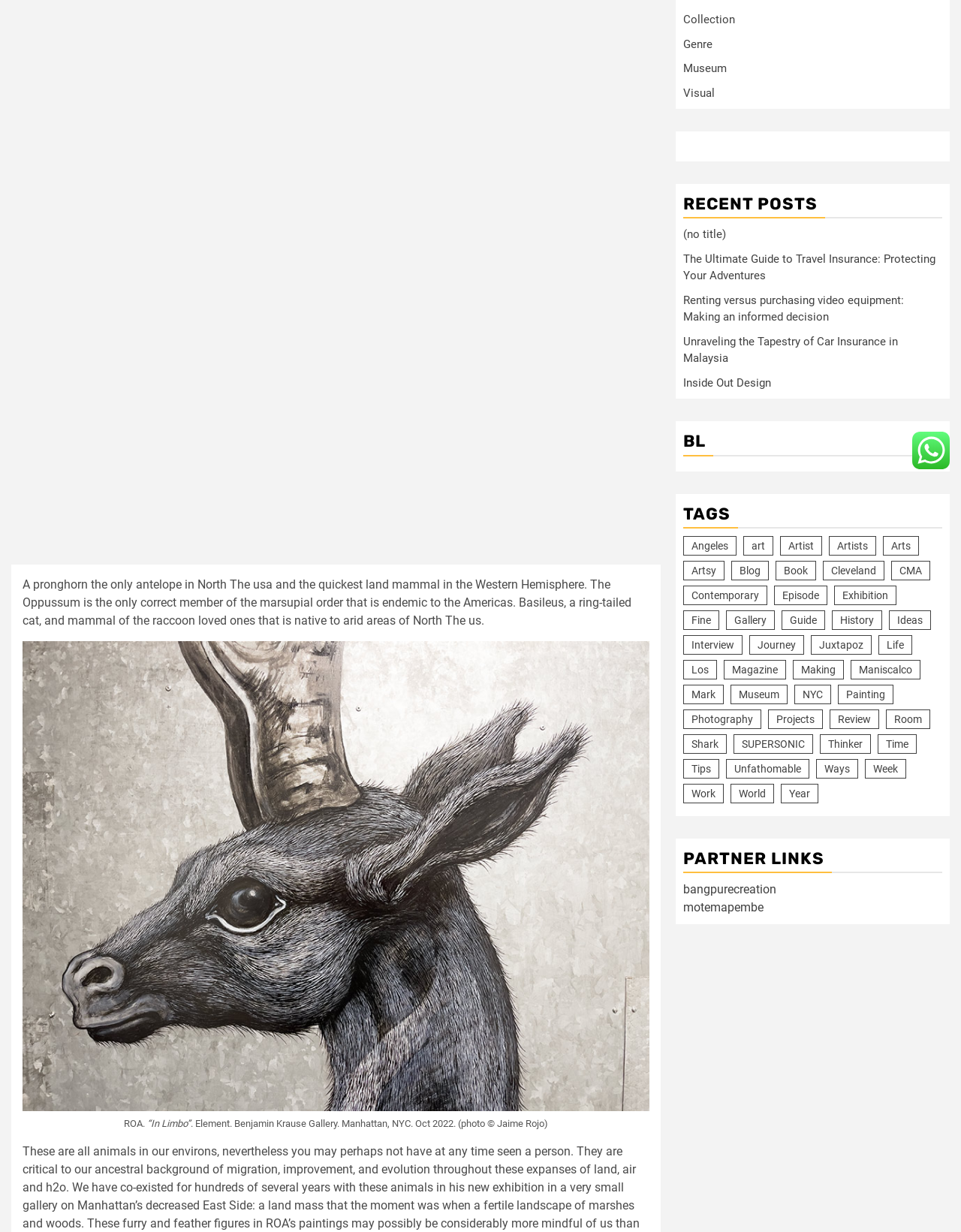Given the description of a UI element: "(no title)", identify the bounding box coordinates of the matching element in the webpage screenshot.

[0.711, 0.185, 0.755, 0.196]